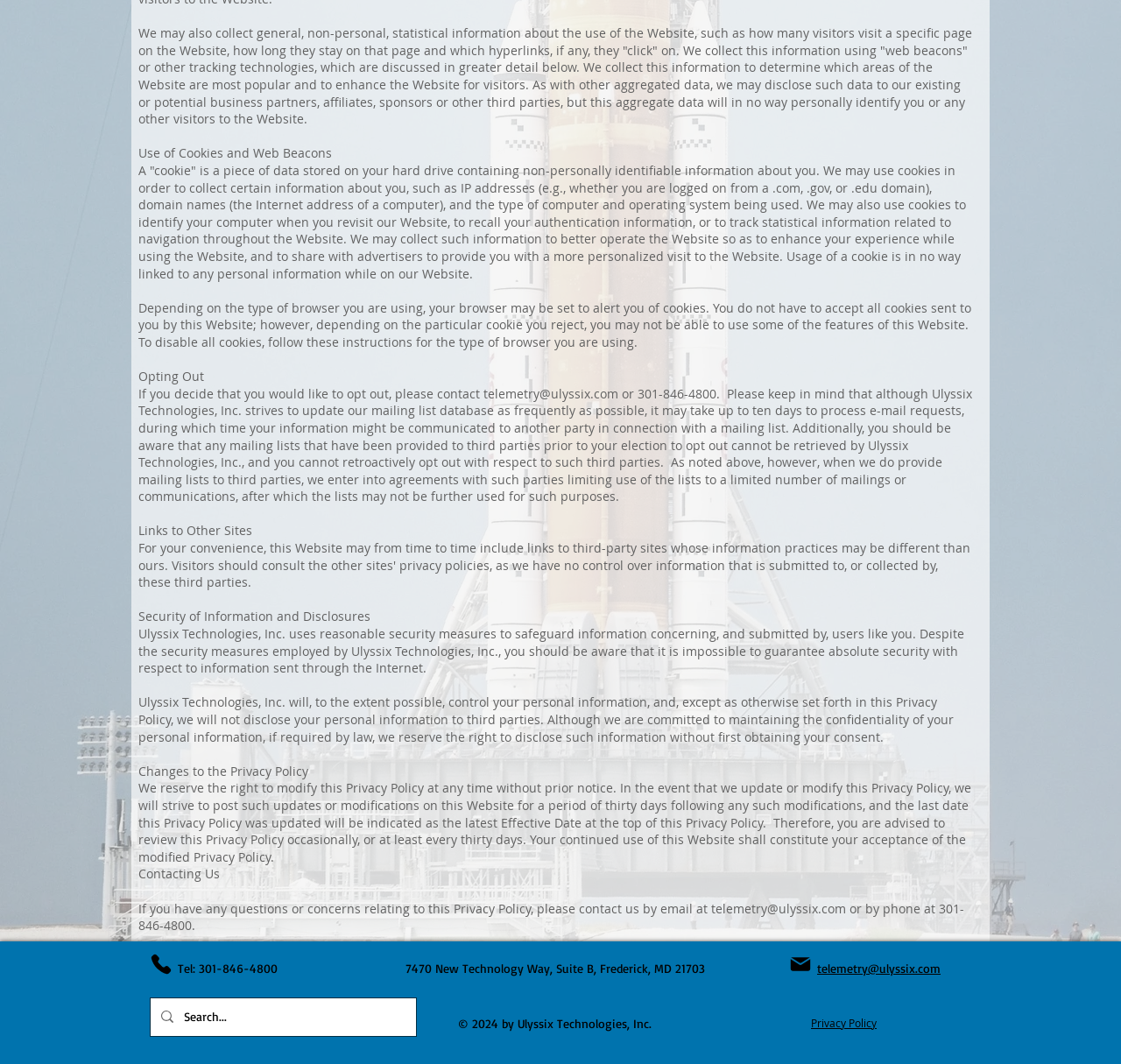Give a short answer using one word or phrase for the question:
What security measures are taken to safeguard user information?

Reasonable security measures